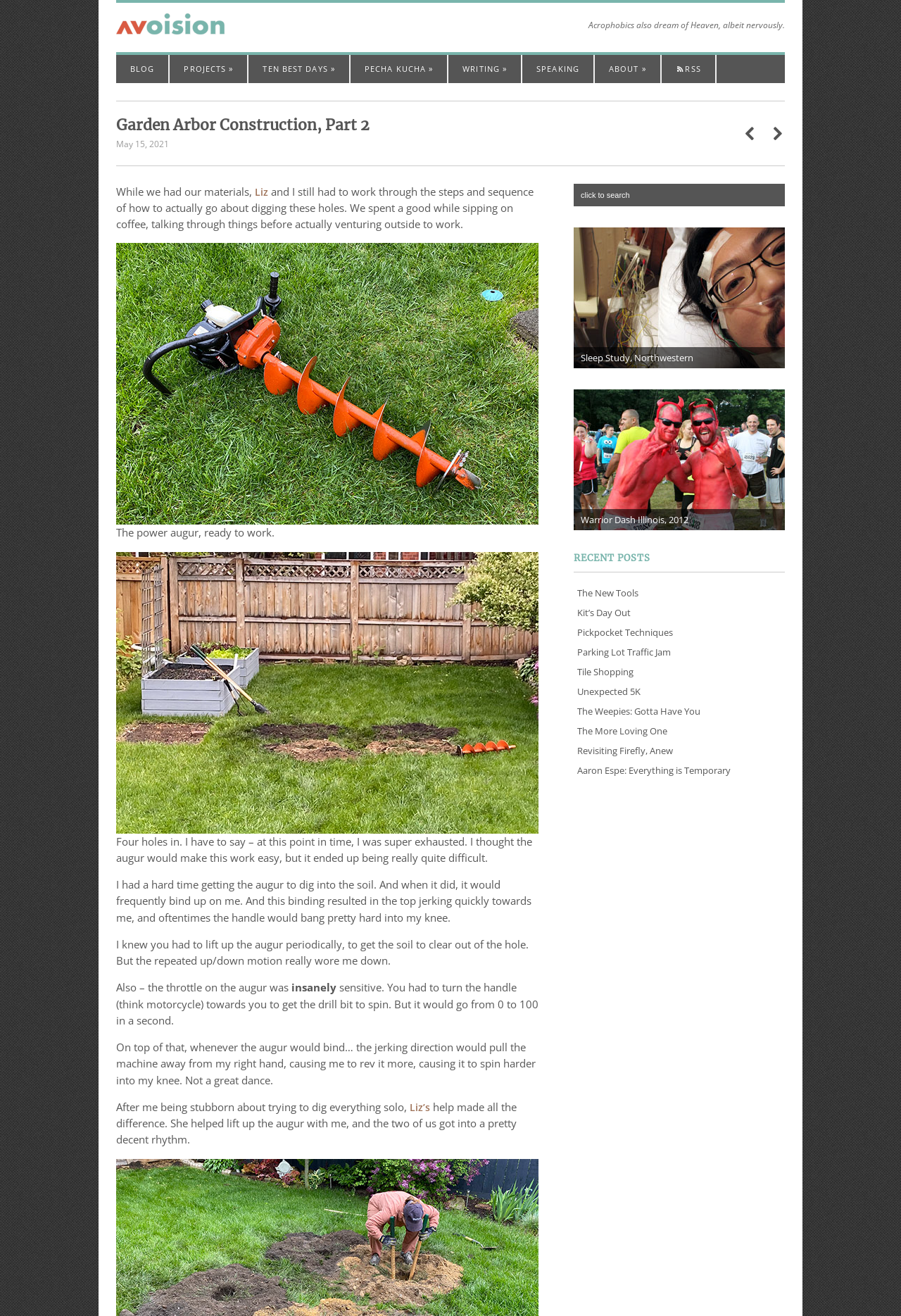Identify the bounding box of the HTML element described here: "Facebook". Provide the coordinates as four float numbers between 0 and 1: [left, top, right, bottom].

None